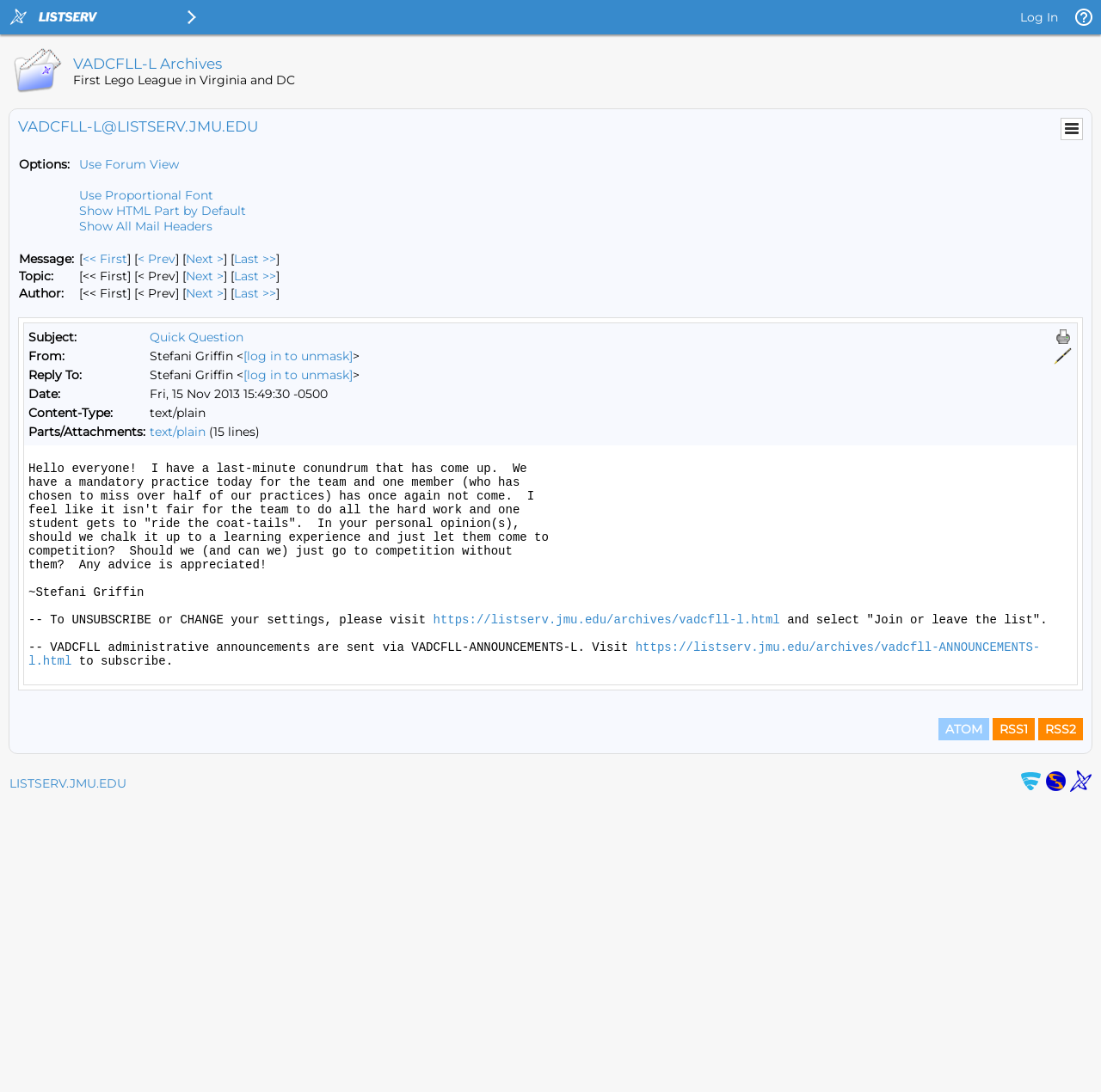What is the purpose of the 'Log In' button?
Answer the question in as much detail as possible.

The purpose of the 'Log In' button can be inferred from its location at the top right corner of the webpage and its label, which suggests that it is used to log in to the email list to access more features or to post emails.